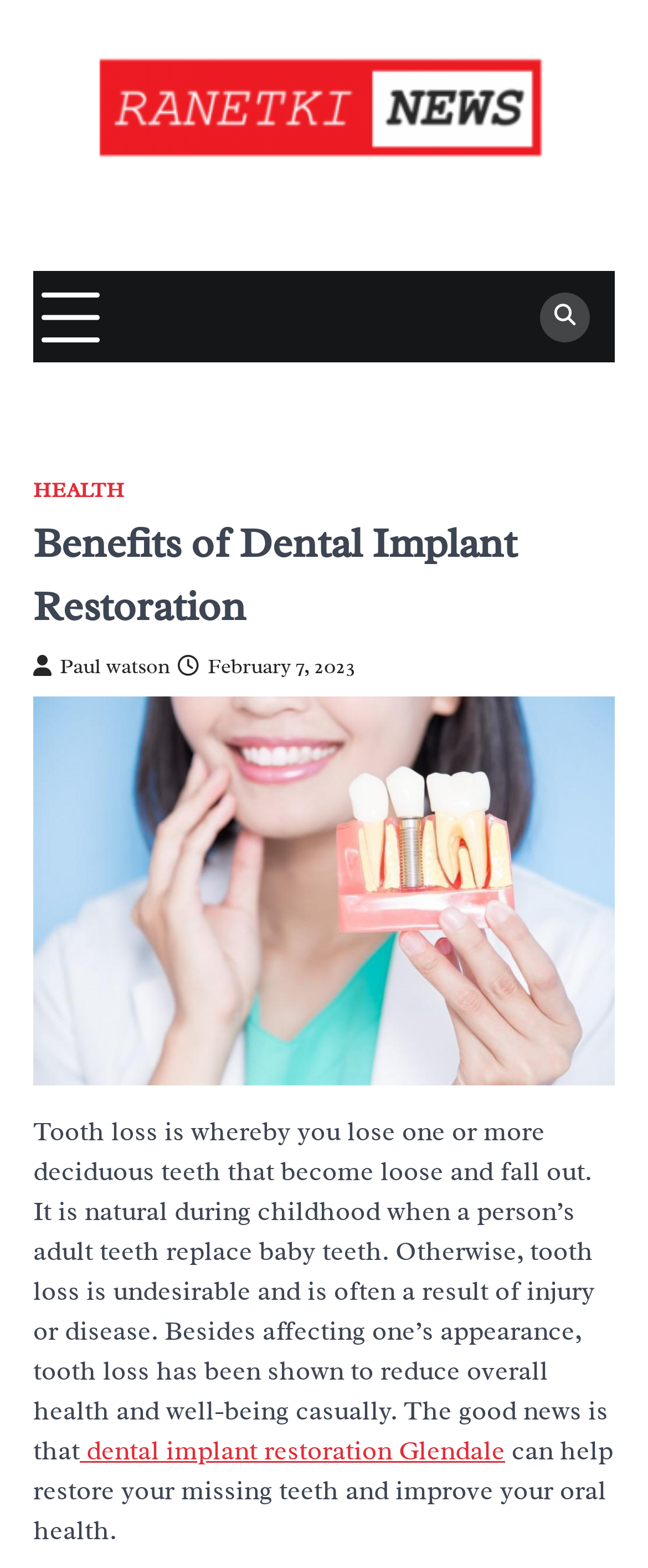Based on the image, provide a detailed and complete answer to the question: 
What can help restore missing teeth?

The webpage mentions that dental implant restoration can help restore missing teeth and improve oral health, as stated in the sentence 'dental implant restoration Glendale can help restore your missing teeth and improve your oral health'.